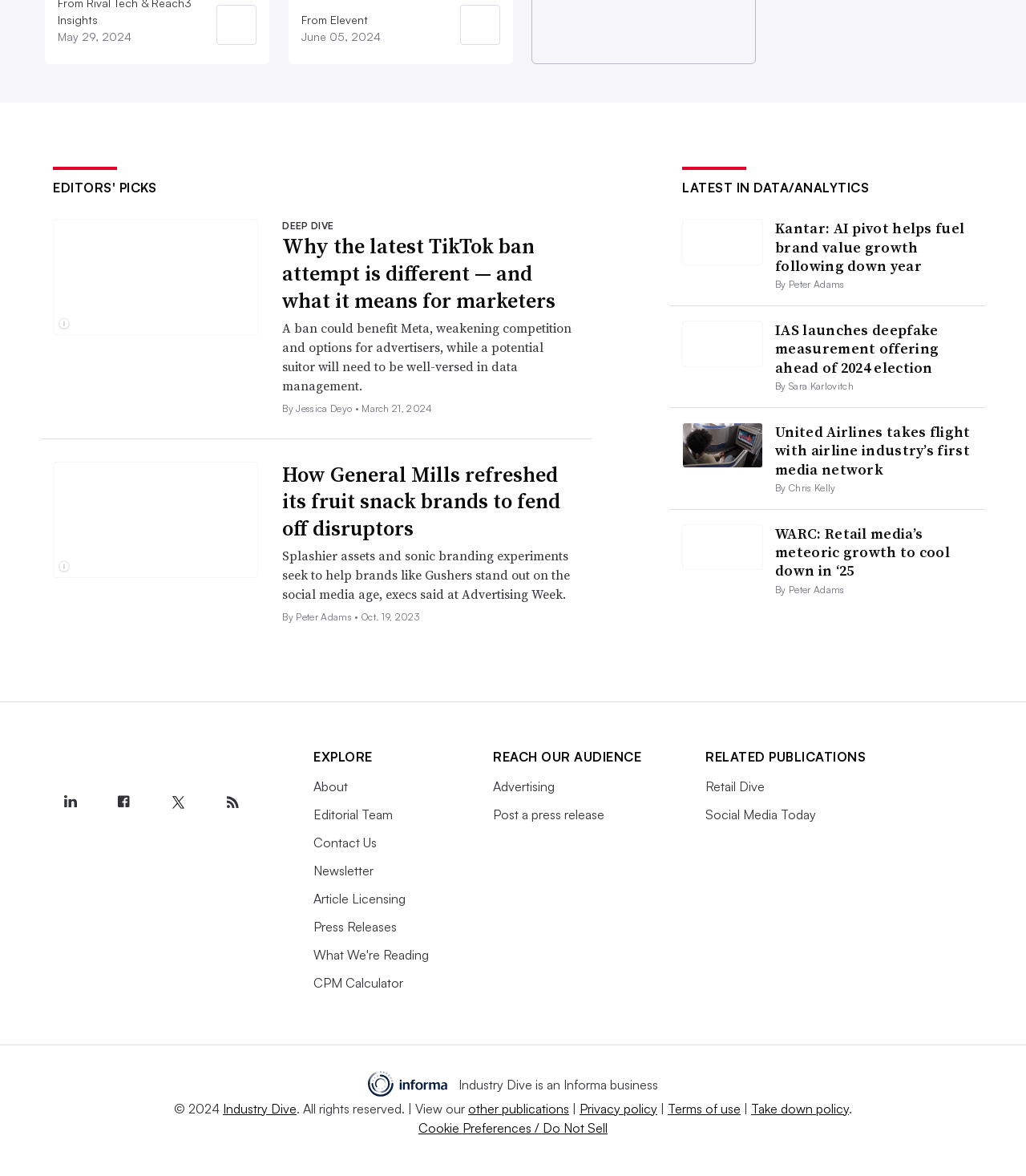Locate the bounding box coordinates of the area where you should click to accomplish the instruction: "Click the Industry Dive Logo".

[0.052, 0.631, 0.234, 0.645]